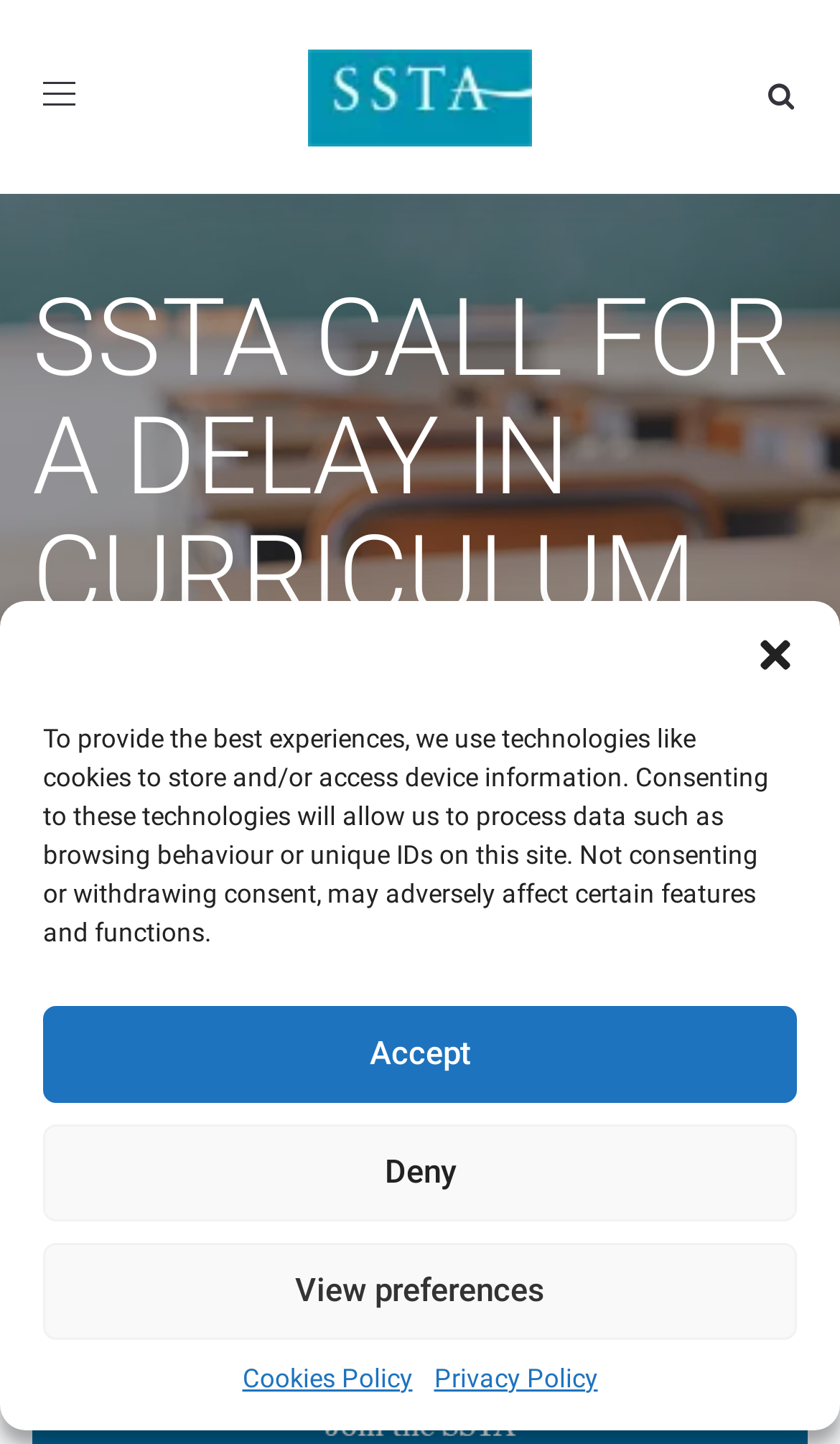Locate the bounding box coordinates of the element that needs to be clicked to carry out the instruction: "Visit Laura Crest's page". The coordinates should be given as four float numbers ranging from 0 to 1, i.e., [left, top, right, bottom].

None